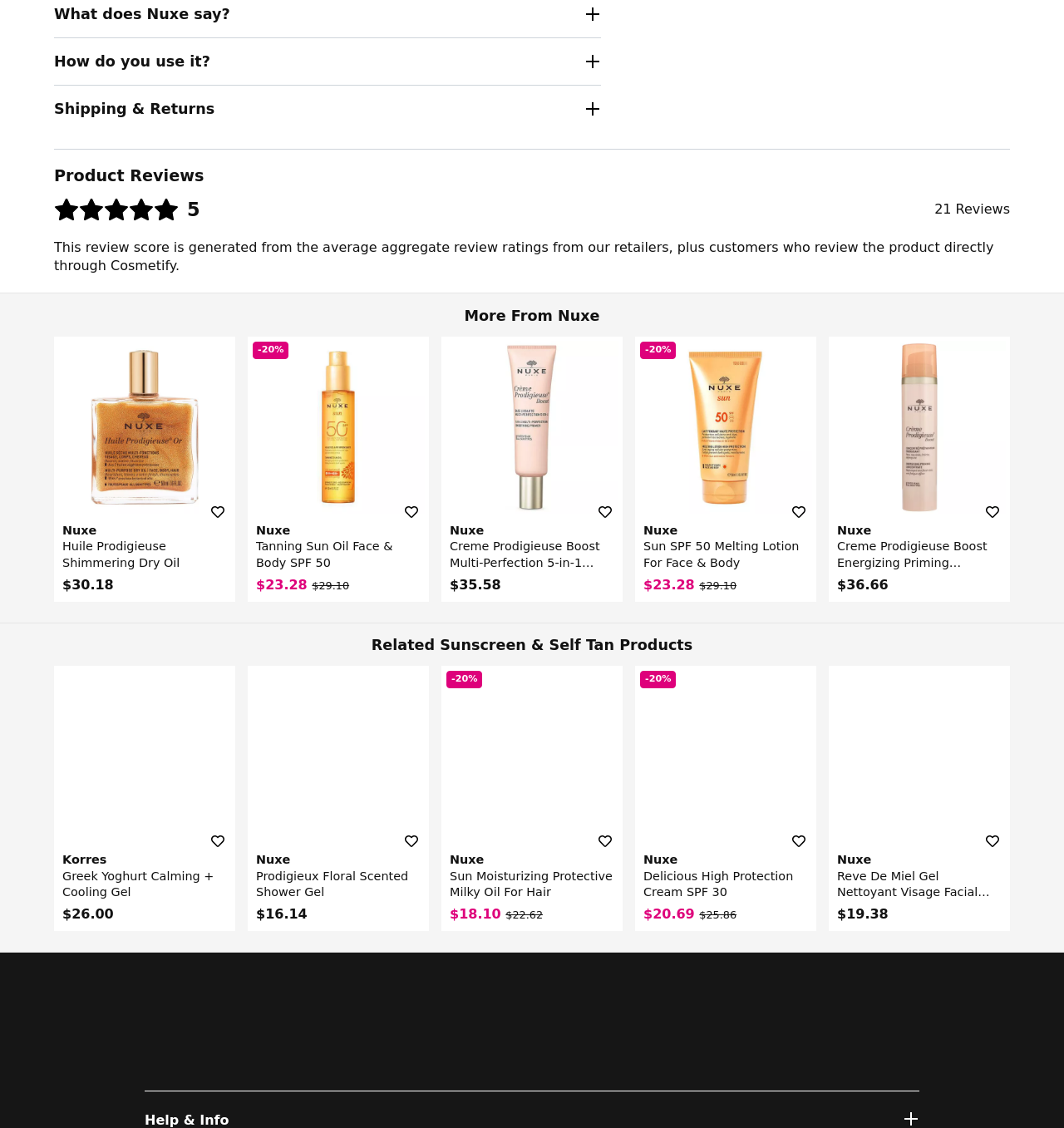Given the description parent_node: Nuxe aria-label="Save for later", predict the bounding box coordinates of the UI element. Ensure the coordinates are in the format (top-left x, top-left y, bottom-right x, bottom-right y) and all values are between 0 and 1.

[0.539, 0.427, 0.577, 0.462]